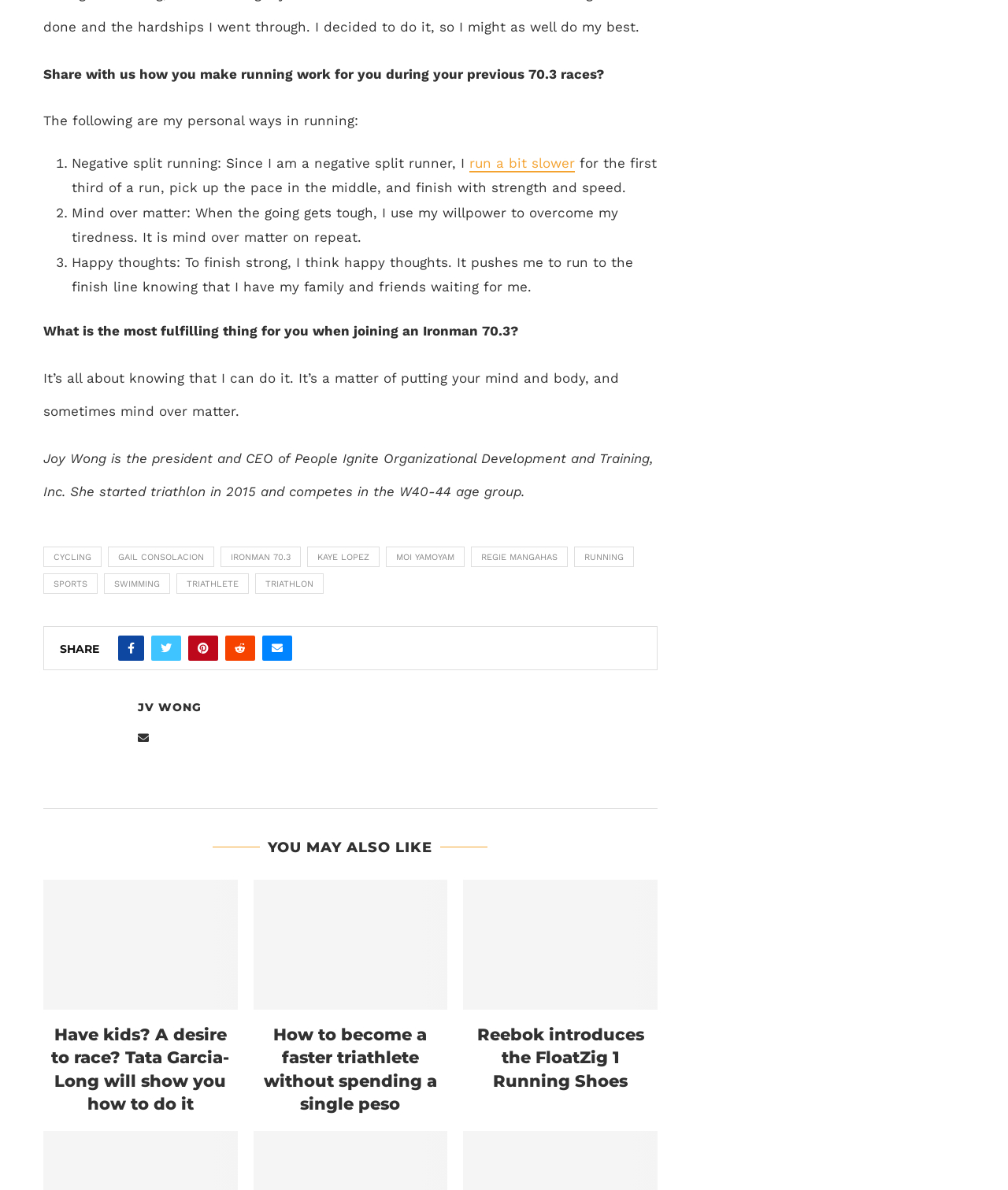Please determine the bounding box coordinates of the element's region to click for the following instruction: "Visit the webpage of 'JV WONG'".

[0.137, 0.589, 0.2, 0.601]